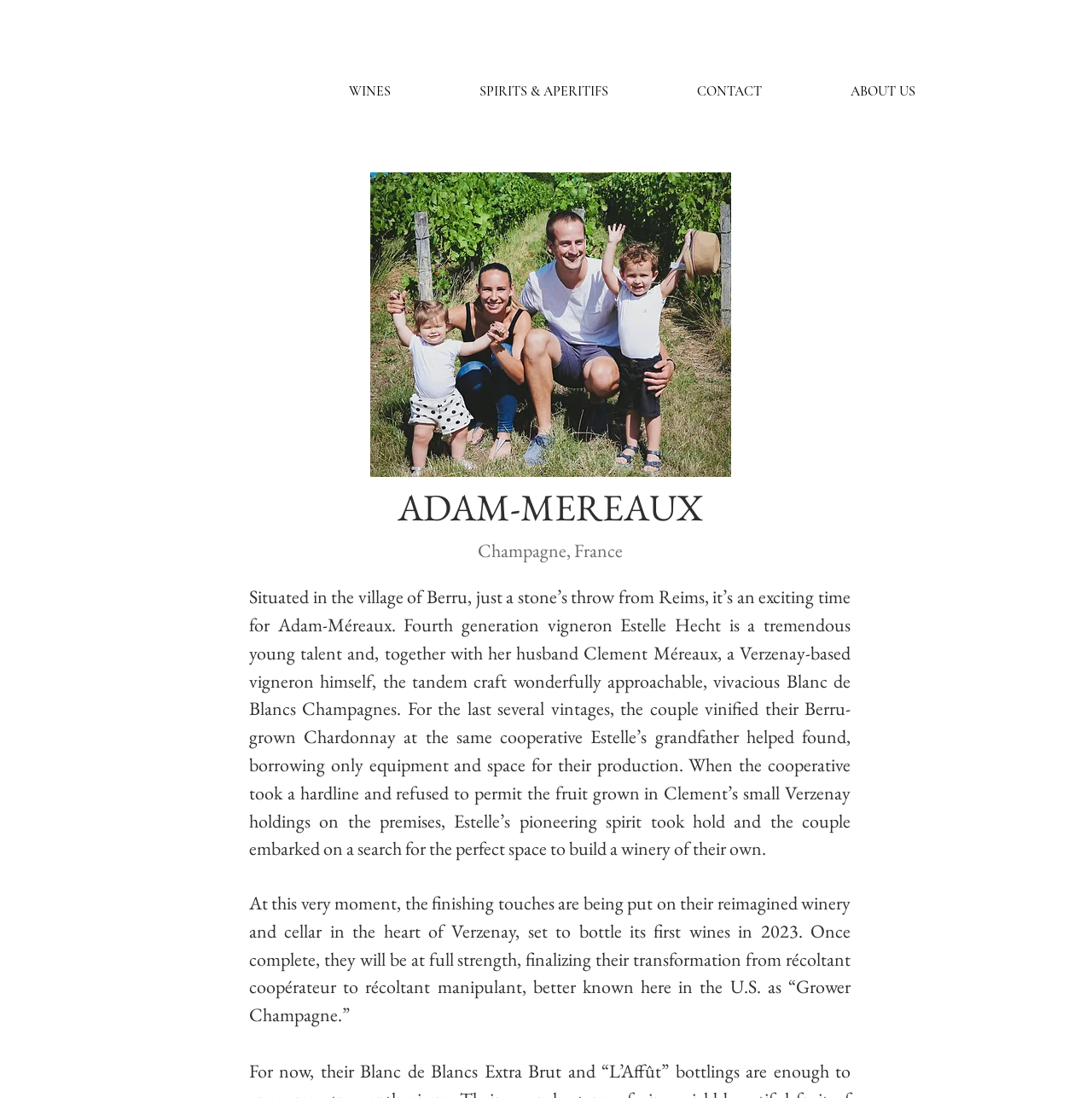Predict the bounding box of the UI element that fits this description: "CONTACT".

[0.598, 0.071, 0.738, 0.081]